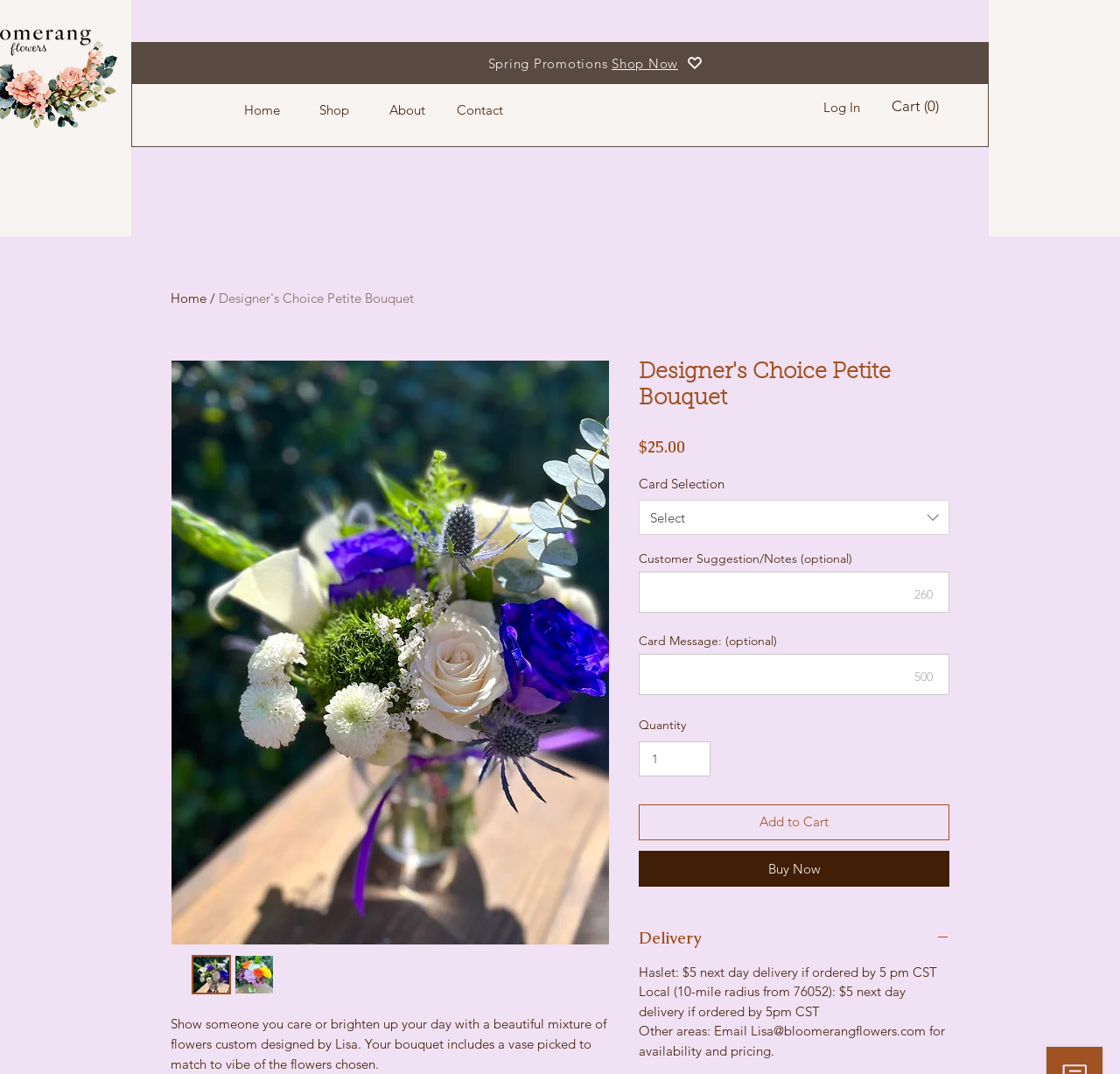Determine the bounding box coordinates for the element that should be clicked to follow this instruction: "Add the bouquet to the cart". The coordinates should be given as four float numbers between 0 and 1, in the format [left, top, right, bottom].

[0.57, 0.749, 0.848, 0.782]